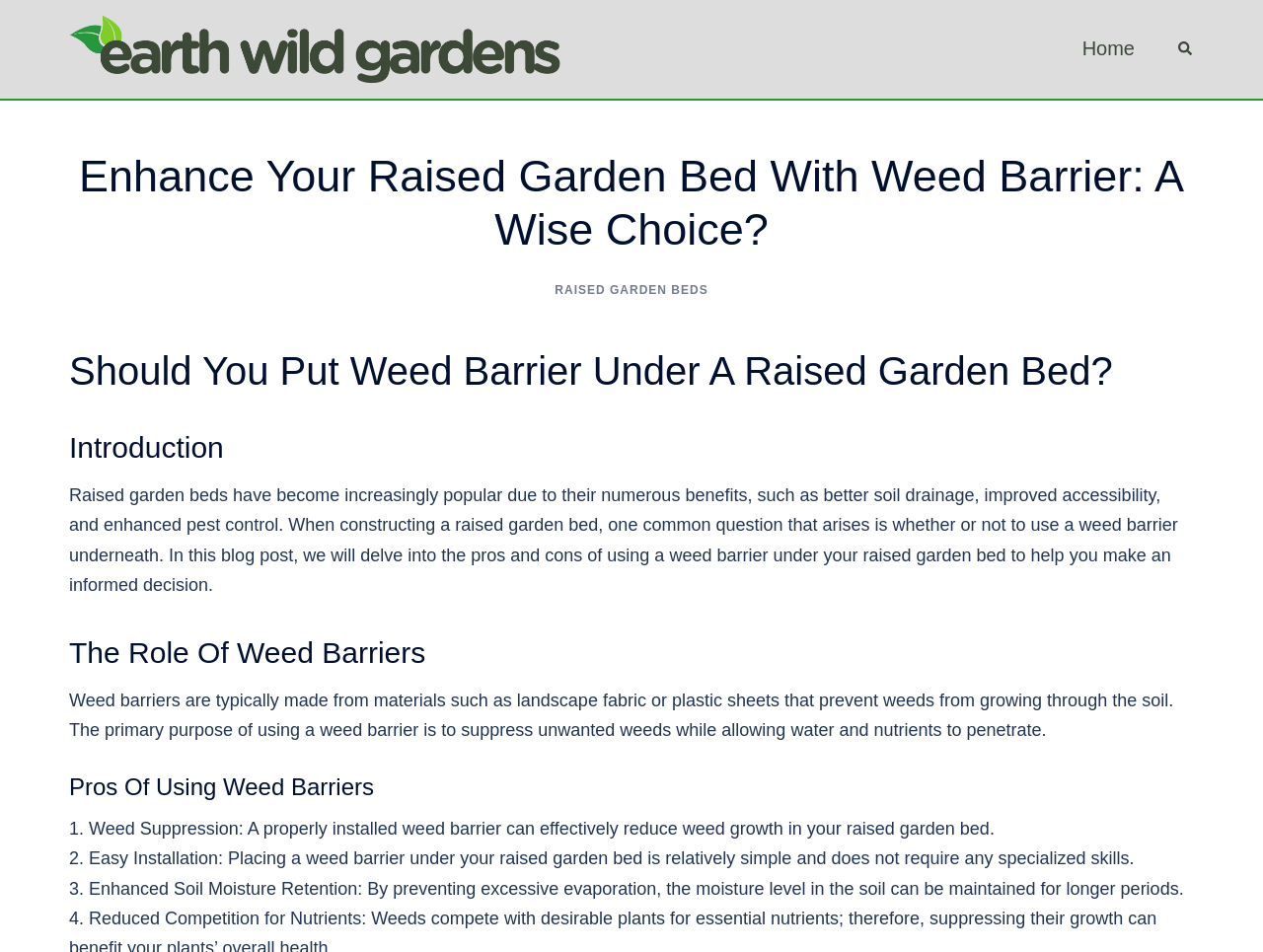Identify the bounding box for the given UI element using the description provided. Coordinates should be in the format (top-left x, top-left y, bottom-right x, bottom-right y) and must be between 0 and 1. Here is the description: Home

[0.857, 0.034, 0.898, 0.069]